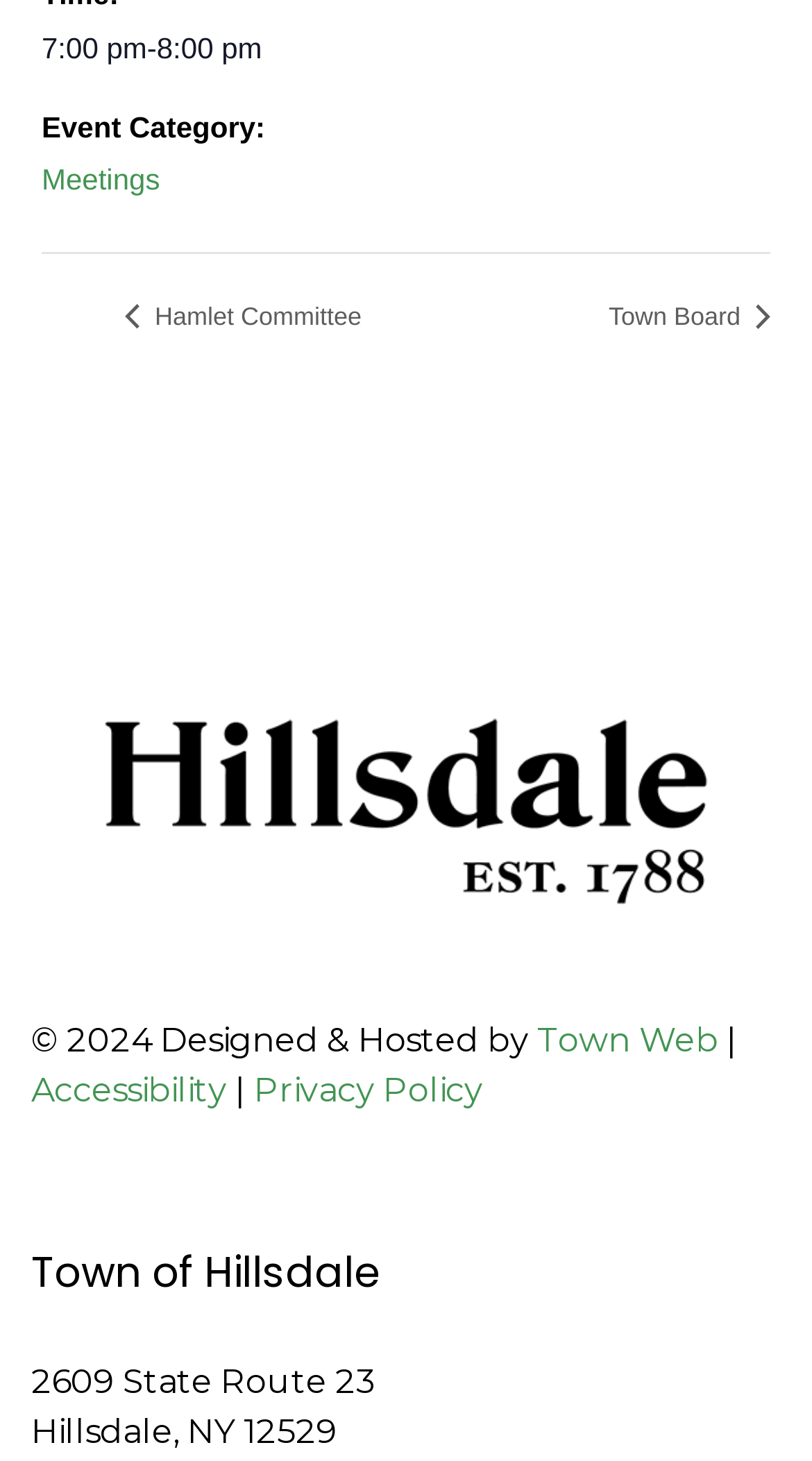What is the zip code of the town?
Using the image, provide a detailed and thorough answer to the question.

The zip code of the town can be found at the bottom of the webpage, where it is specified as 'Hillsdale, NY 12529'.